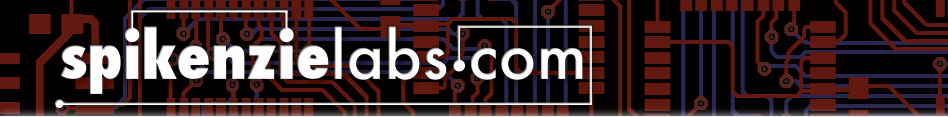What is the background design of the image?
Examine the image closely and answer the question with as much detail as possible.

The background of the image features intricate circuit patterns in vibrant colors, which is reminiscent of electronics and technology, emphasizing the innovative spirit of SpikenzieLabs.